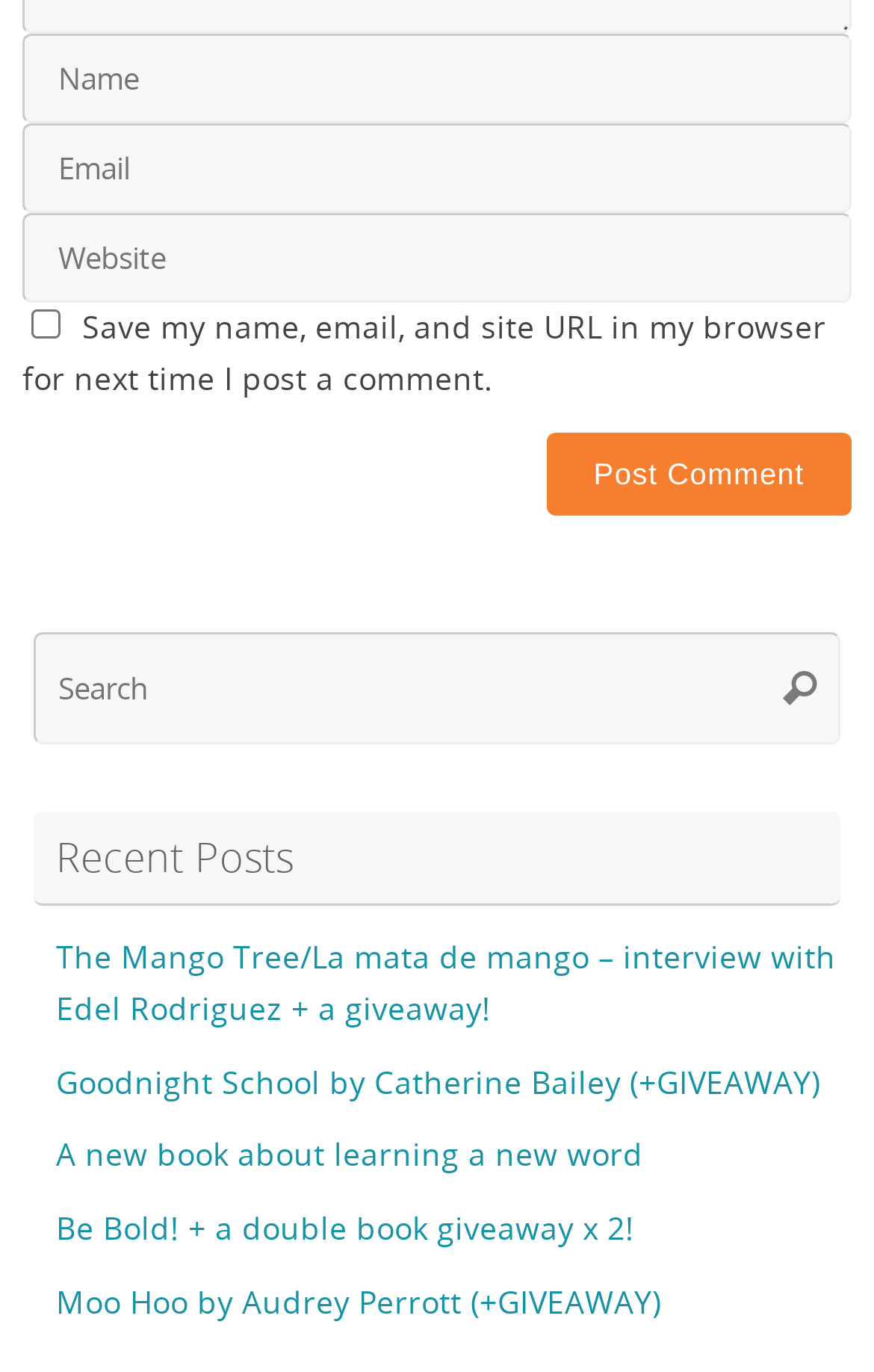Specify the bounding box coordinates for the region that must be clicked to perform the given instruction: "Enter email".

[0.026, 0.09, 0.974, 0.156]